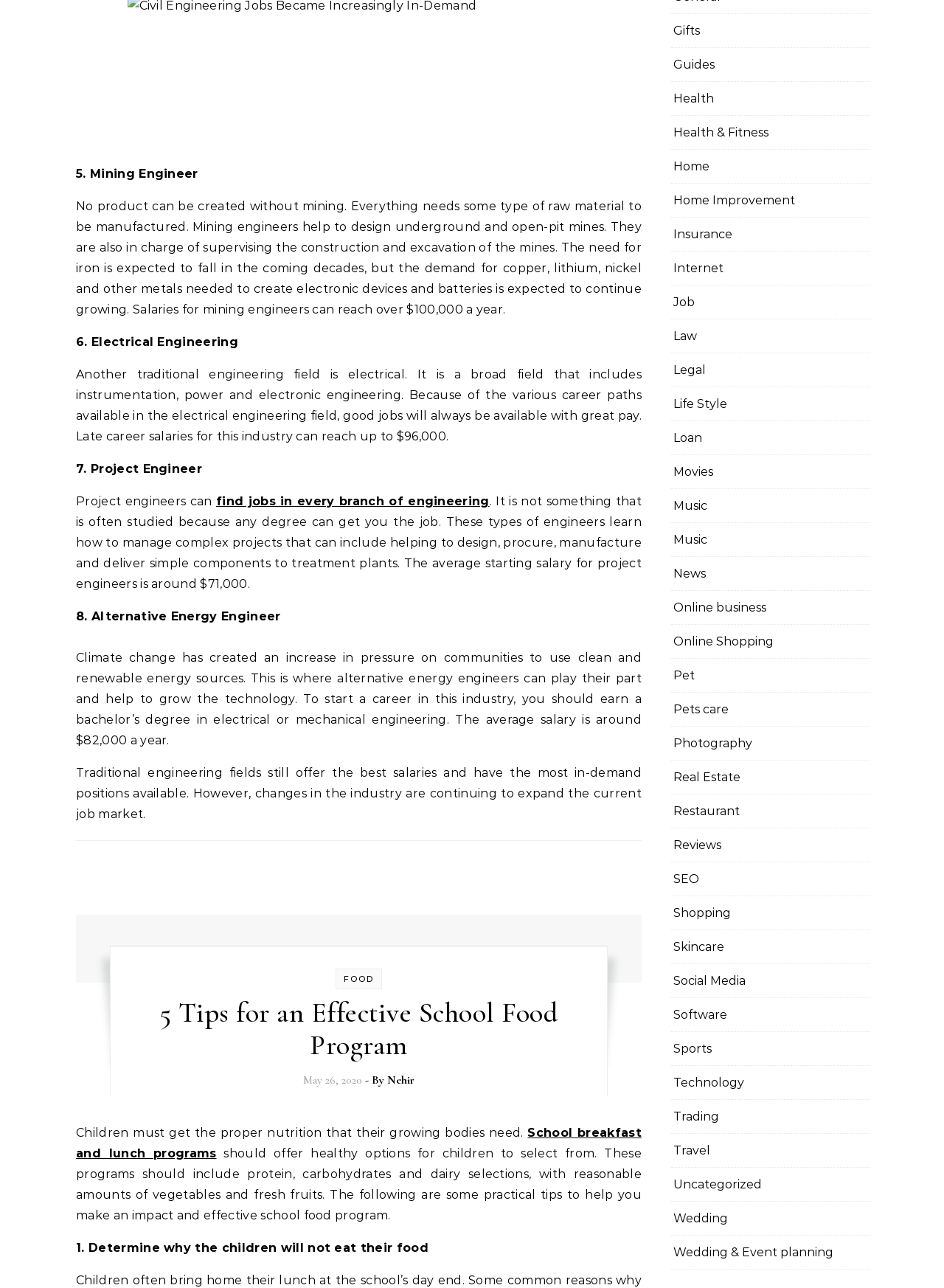Please locate the bounding box coordinates for the element that should be clicked to achieve the following instruction: "Explore 'Project Engineer' jobs". Ensure the coordinates are given as four float numbers between 0 and 1, i.e., [left, top, right, bottom].

[0.08, 0.359, 0.214, 0.37]